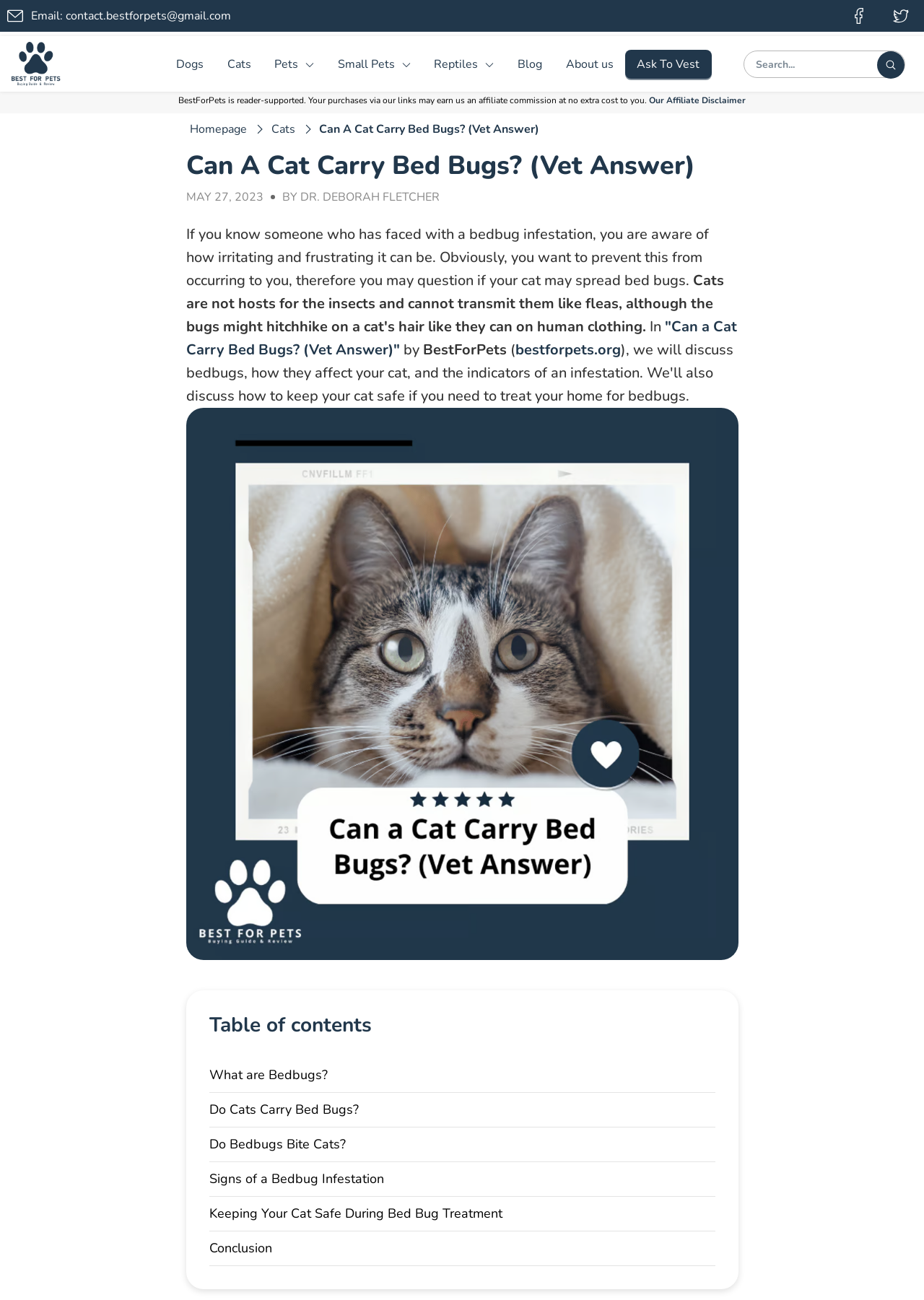What is the topic of this article?
Answer with a single word or short phrase according to what you see in the image.

Bed bugs and cats